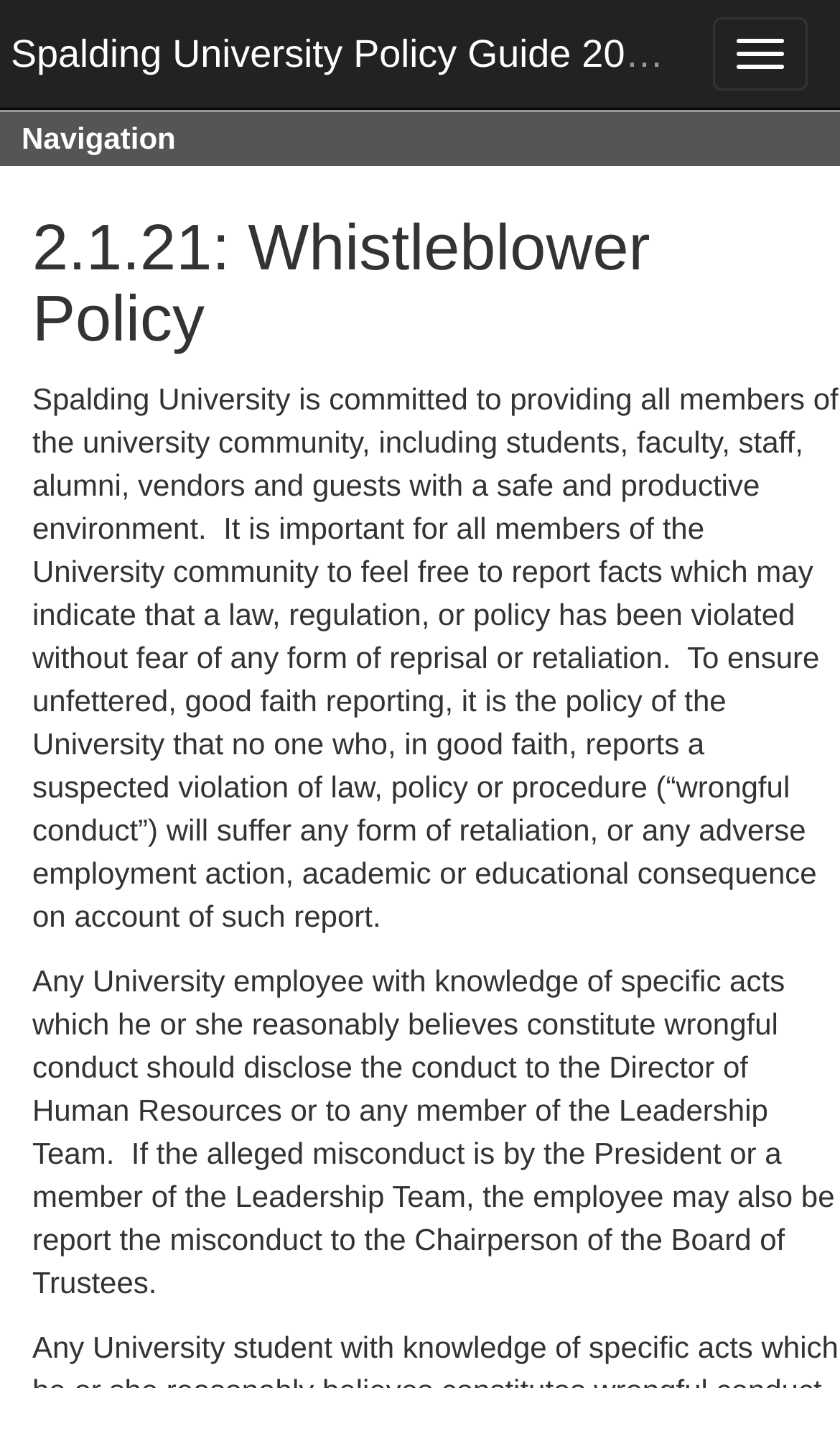Provide the bounding box coordinates for the UI element described in this sentence: "Toggle navigation". The coordinates should be four float values between 0 and 1, i.e., [left, top, right, bottom].

[0.849, 0.012, 0.962, 0.063]